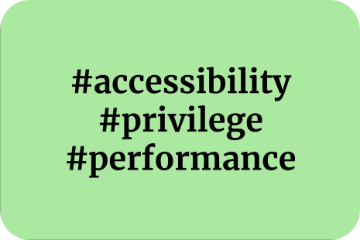How many hashtags are displayed in the image?
Provide a one-word or short-phrase answer based on the image.

Three